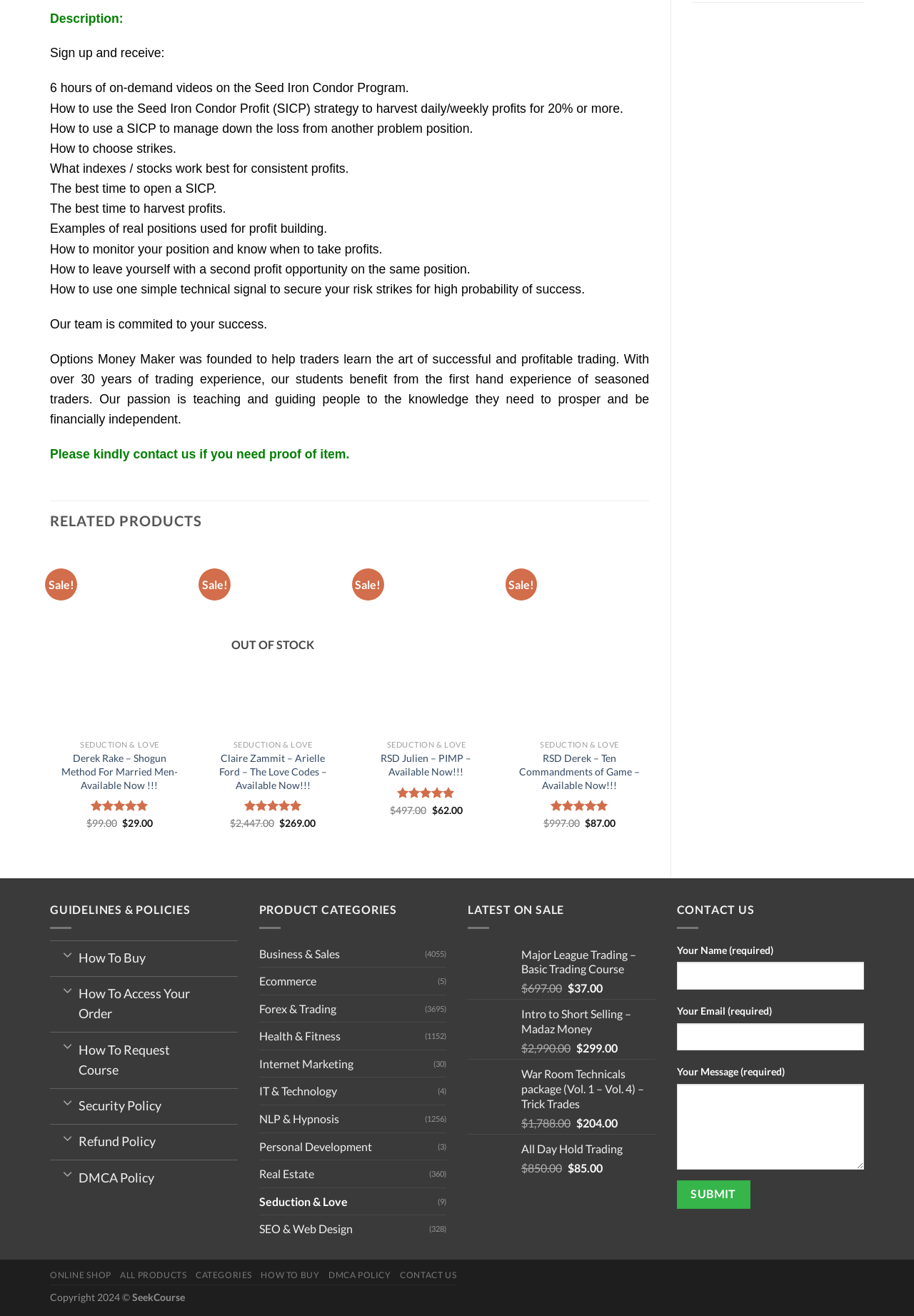Show the bounding box coordinates of the region that should be clicked to follow the instruction: "Check the price of 'RSD Derek – Ten Commandments of Game'."

[0.64, 0.621, 0.674, 0.63]